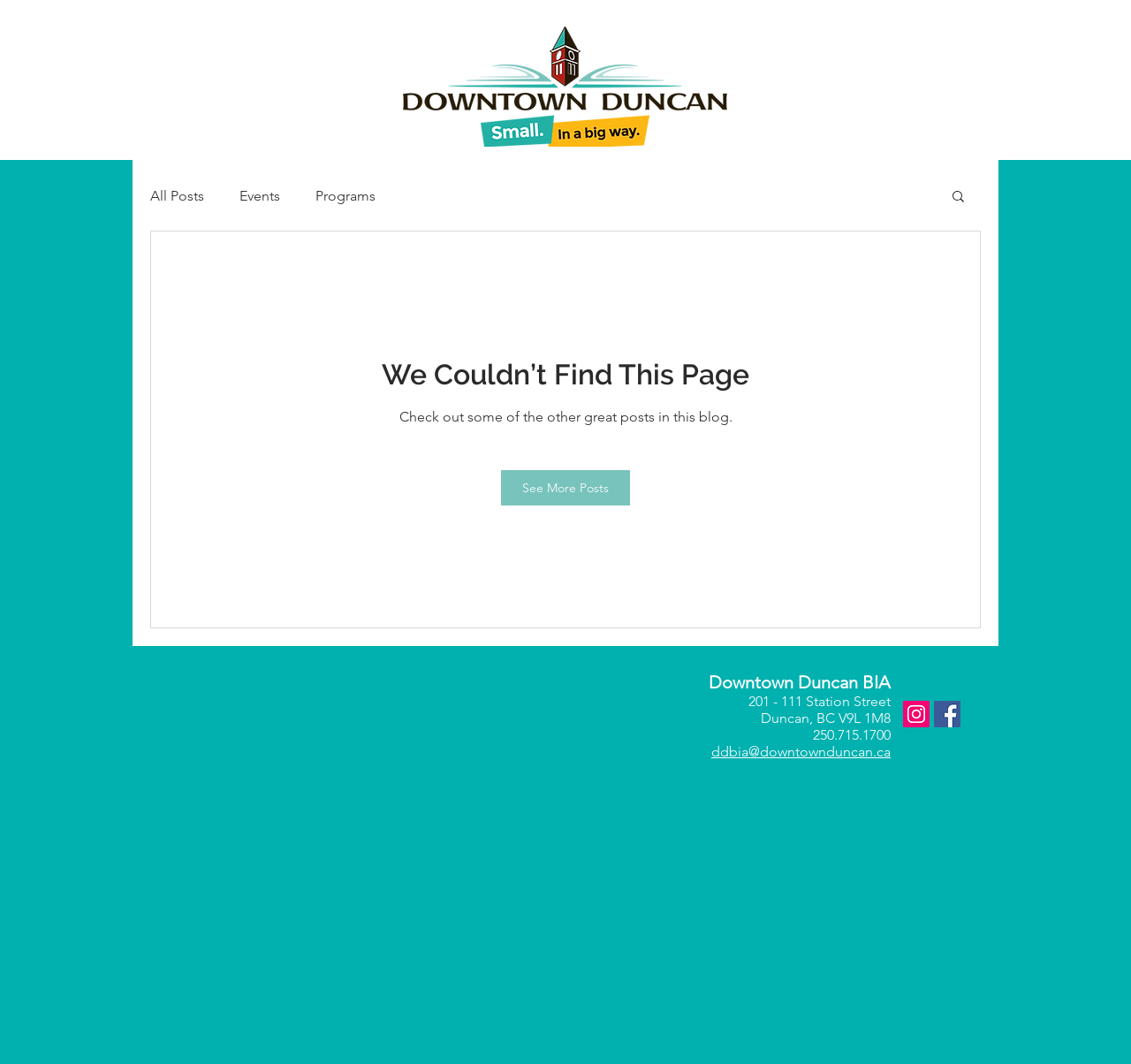What is the name of the organization?
Give a detailed explanation using the information visible in the image.

I found the answer by looking at the contentinfo section of the webpage, where the organization's name, address, and contact information are listed.